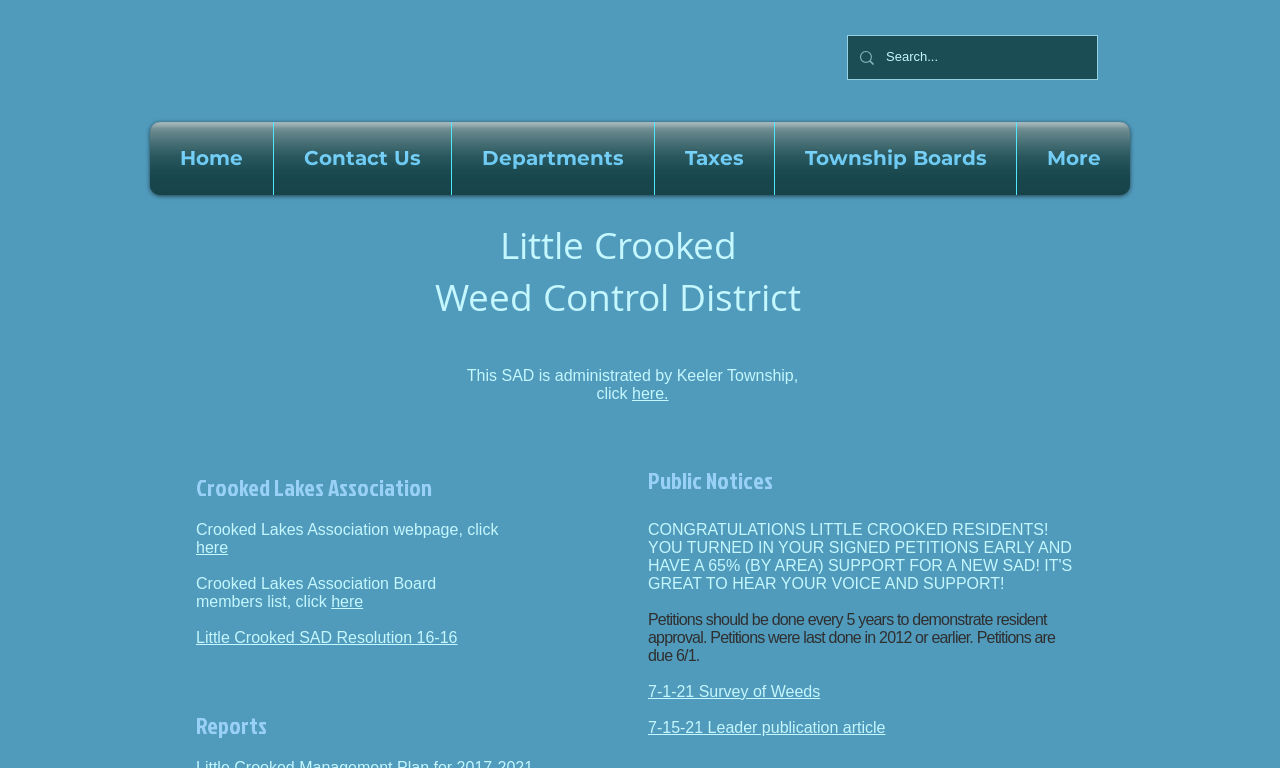Show the bounding box coordinates for the HTML element as described: "7-15-21 Leader publication article".

[0.506, 0.936, 0.692, 0.958]